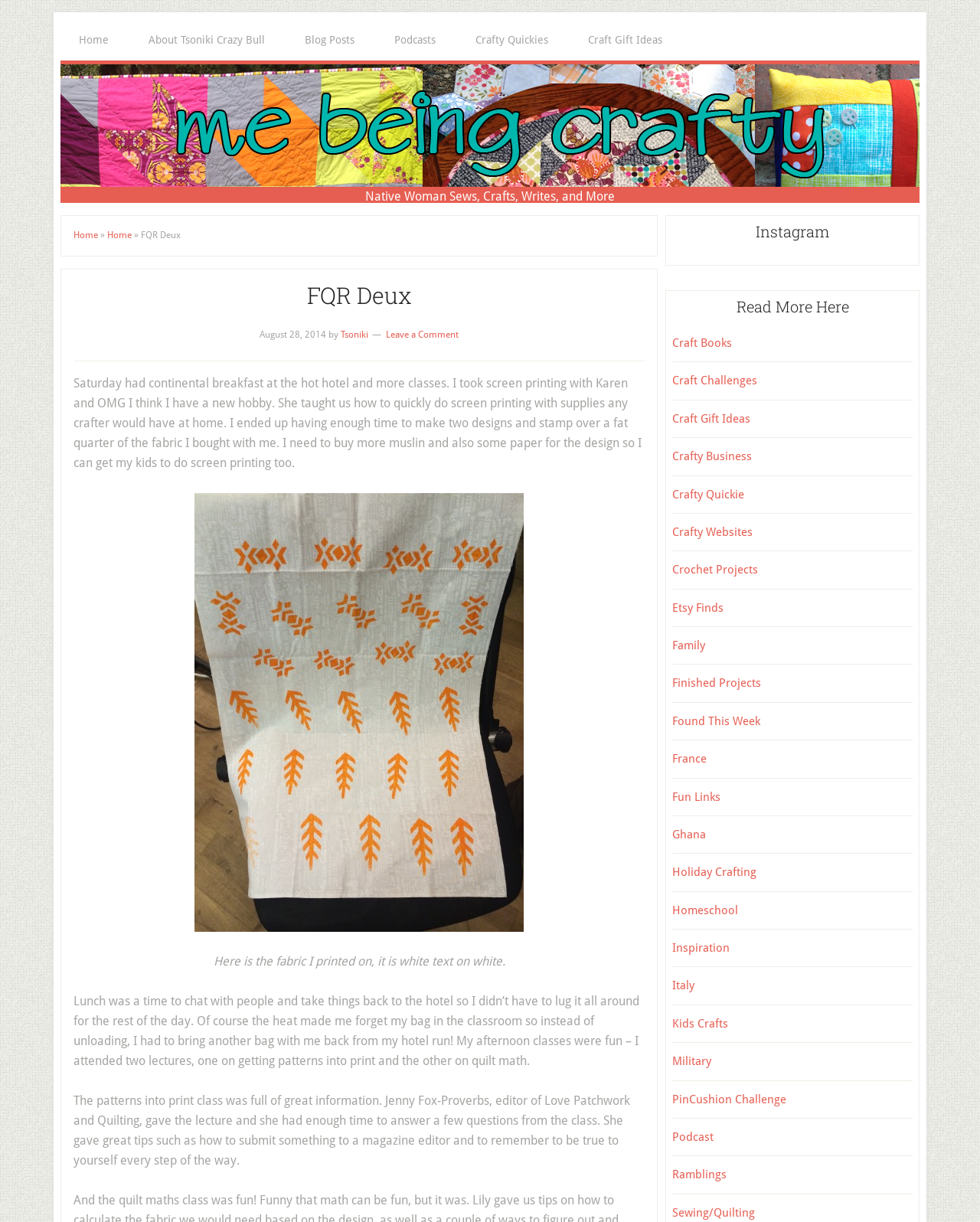Identify the coordinates of the bounding box for the element that must be clicked to accomplish the instruction: "Add the 'PDF + Test Engine' to cart".

None